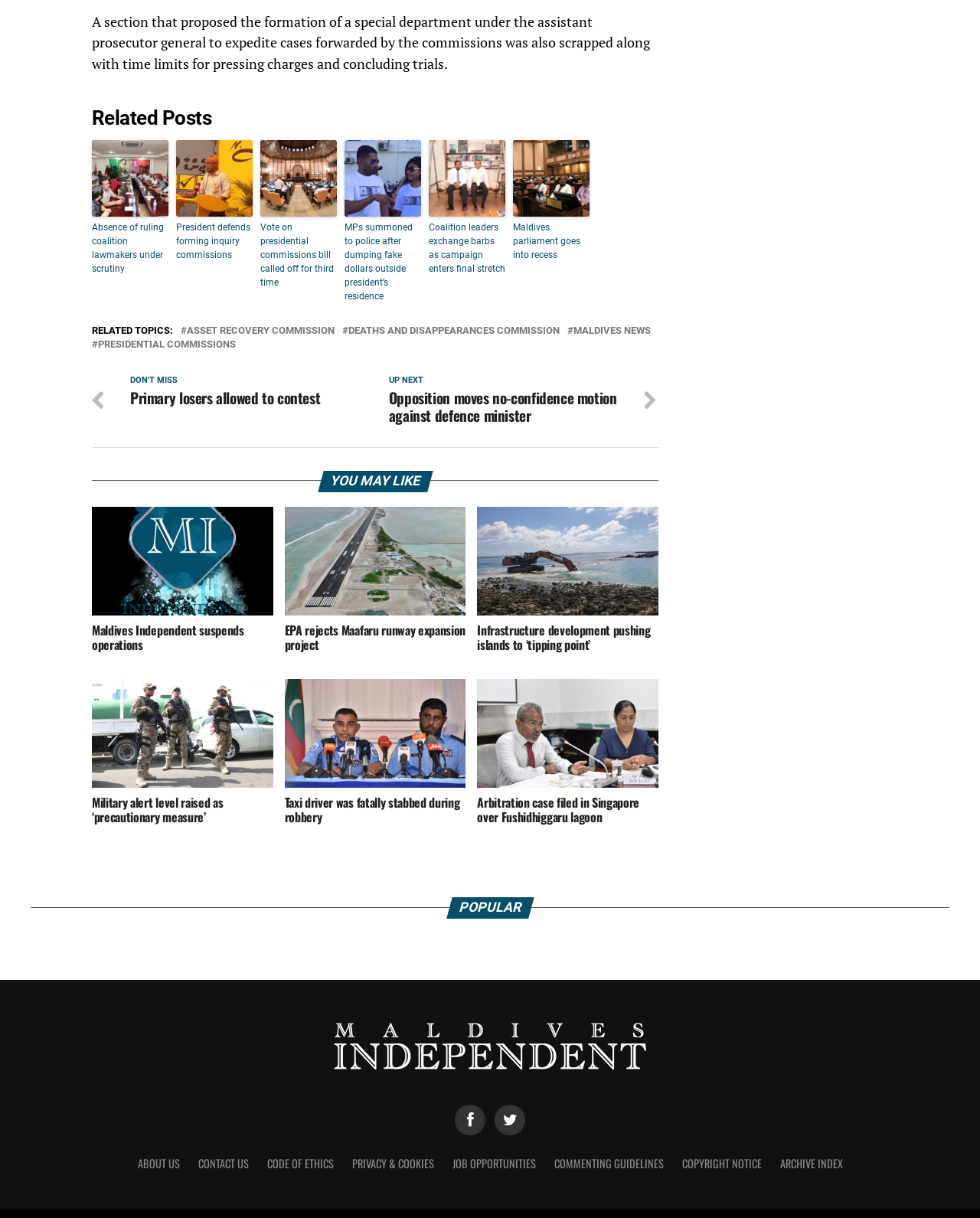Extract the bounding box coordinates for the UI element described as: "President defends forming inquiry commissions".

[0.18, 0.181, 0.258, 0.215]